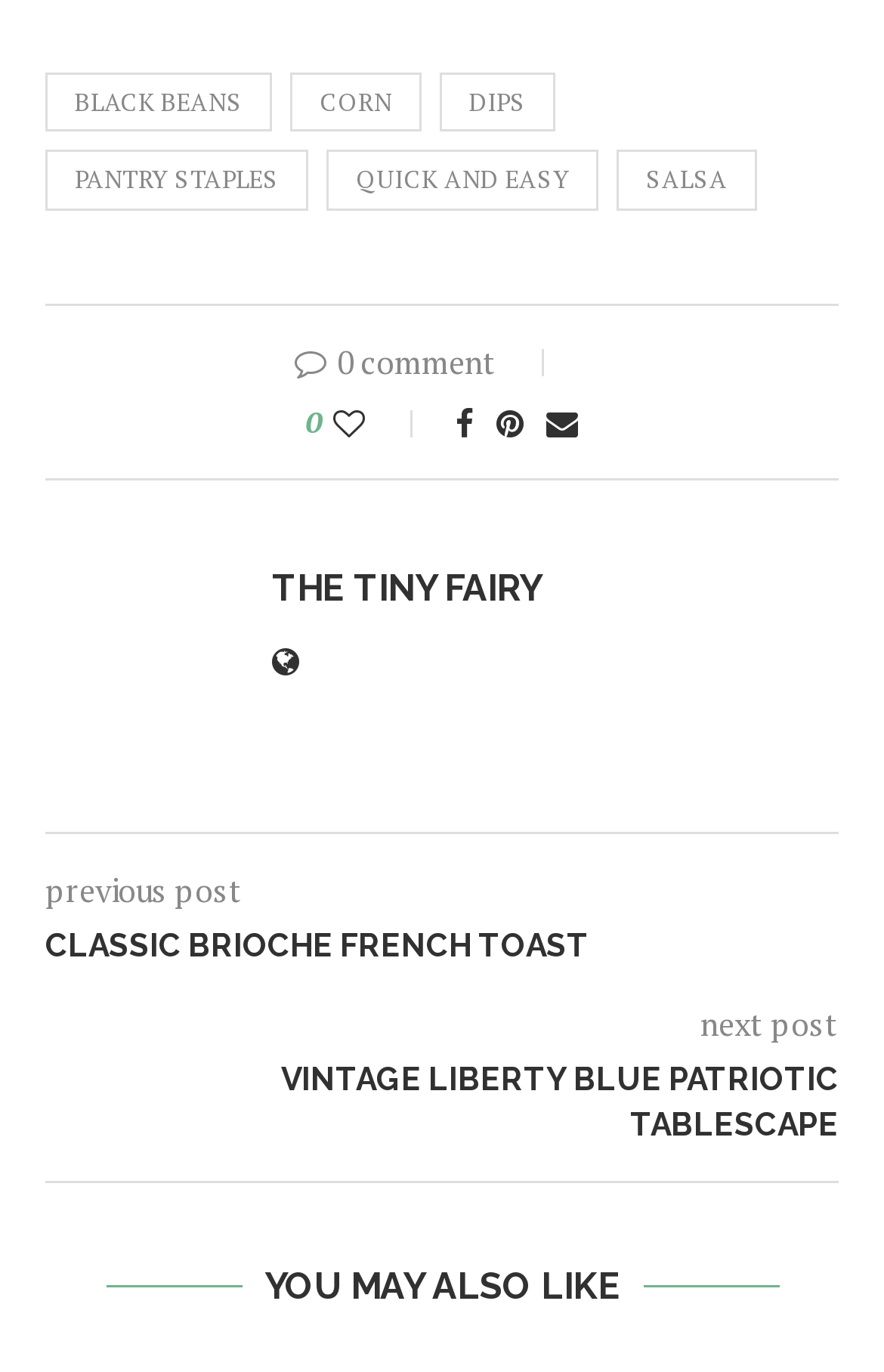Point out the bounding box coordinates of the section to click in order to follow this instruction: "Click on BLACK BEANS".

[0.051, 0.053, 0.308, 0.096]